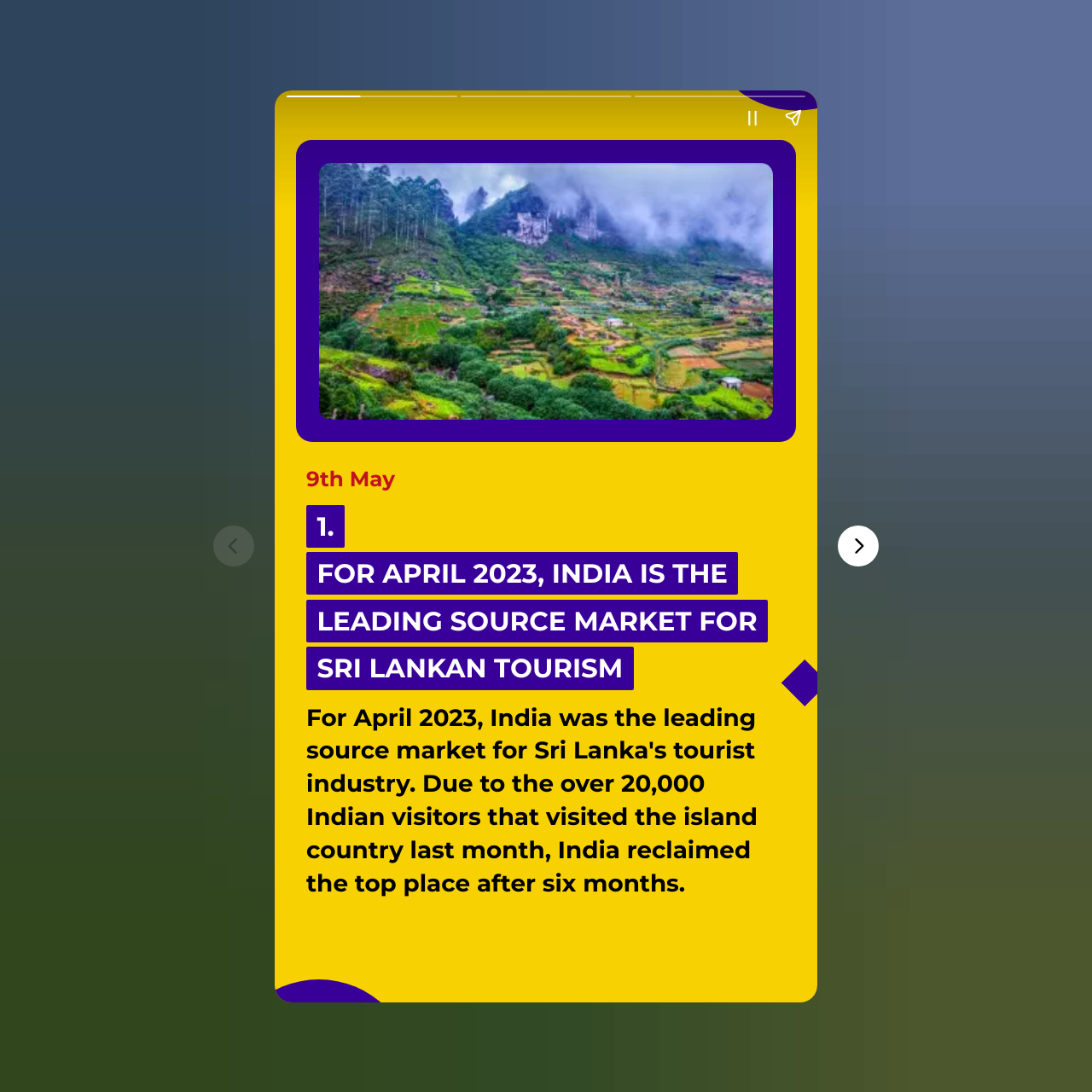What is the topic of the current affairs?
Please provide a detailed answer to the question.

The topic of the current affairs is Sri Lankan Tourism, which can be inferred from the StaticText element with bounding box coordinates [0.29, 0.51, 0.694, 0.627] that mentions 'INDIA IS THE LEADING SOURCE MARKET FOR SRI LANKAN TOURISM'.